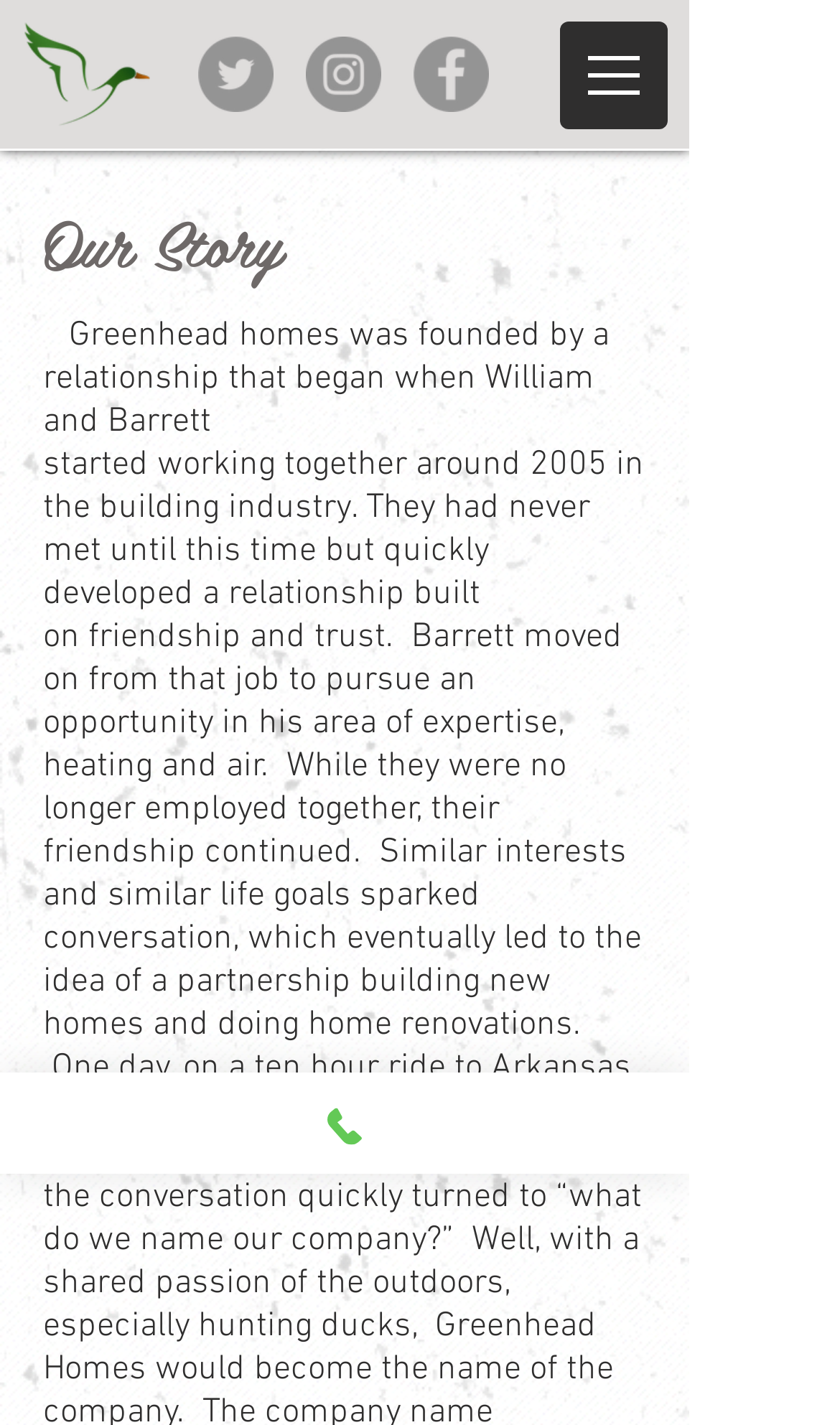Identify the bounding box coordinates for the UI element mentioned here: "aria-label="Facebook - Grey Circle"". Provide the coordinates as four float values between 0 and 1, i.e., [left, top, right, bottom].

[0.492, 0.026, 0.582, 0.079]